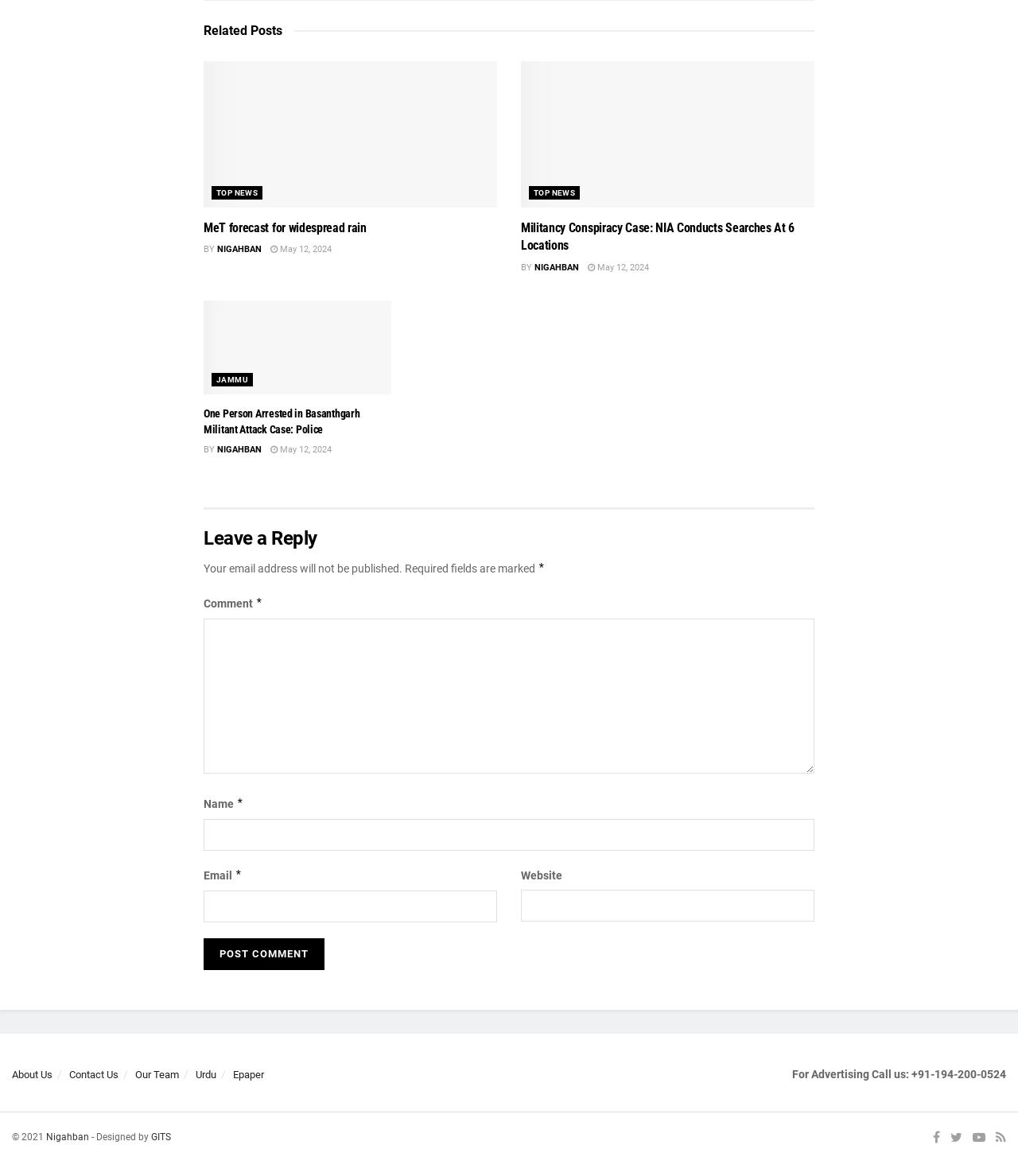Identify the bounding box coordinates of the area you need to click to perform the following instruction: "Click on the 'About Us' link".

[0.012, 0.909, 0.052, 0.919]